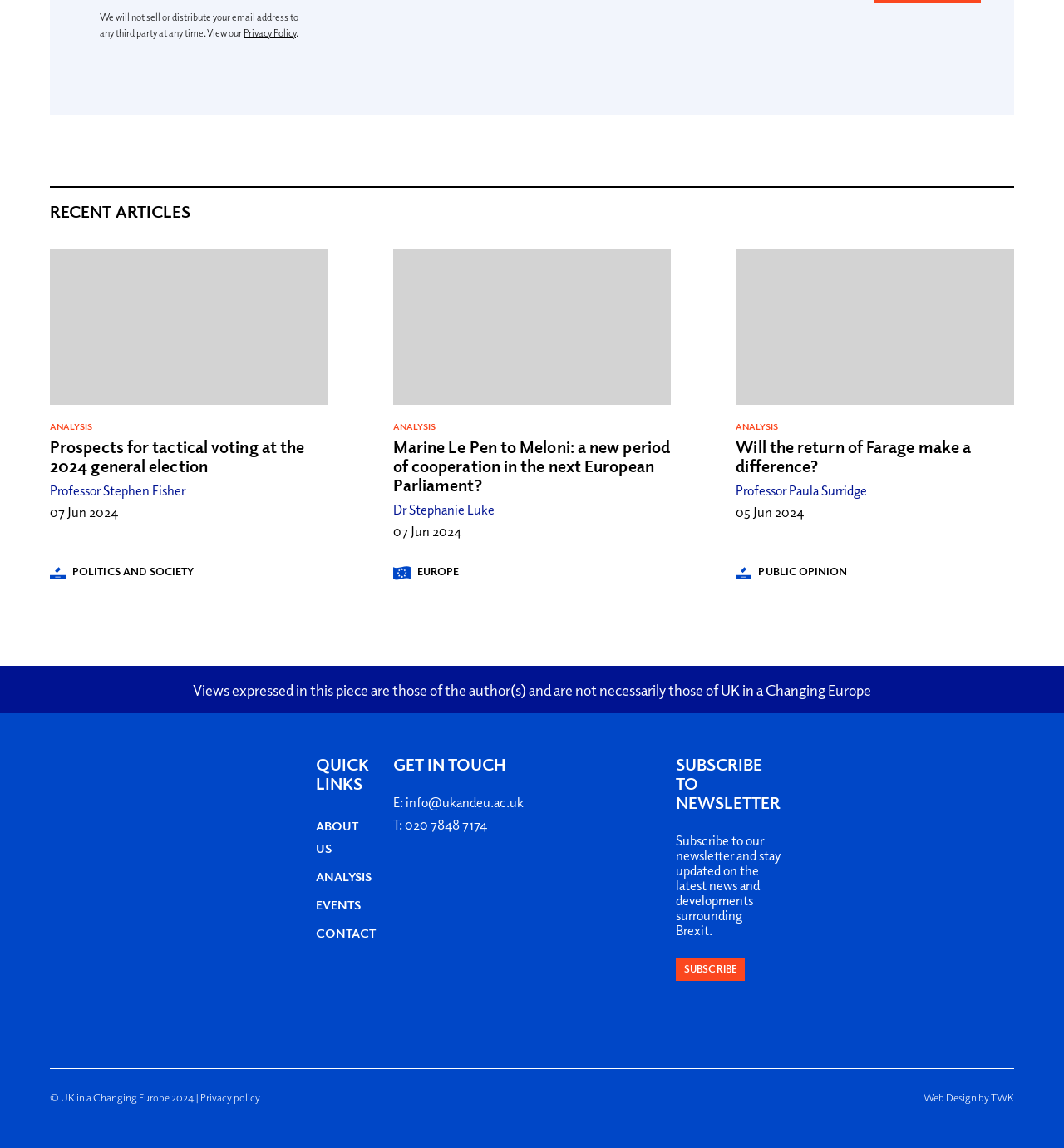Given the webpage screenshot and the description, determine the bounding box coordinates (top-left x, top-left y, bottom-right x, bottom-right y) that define the location of the UI element matching this description: info@ukandeu.ac.uk

[0.381, 0.691, 0.492, 0.706]